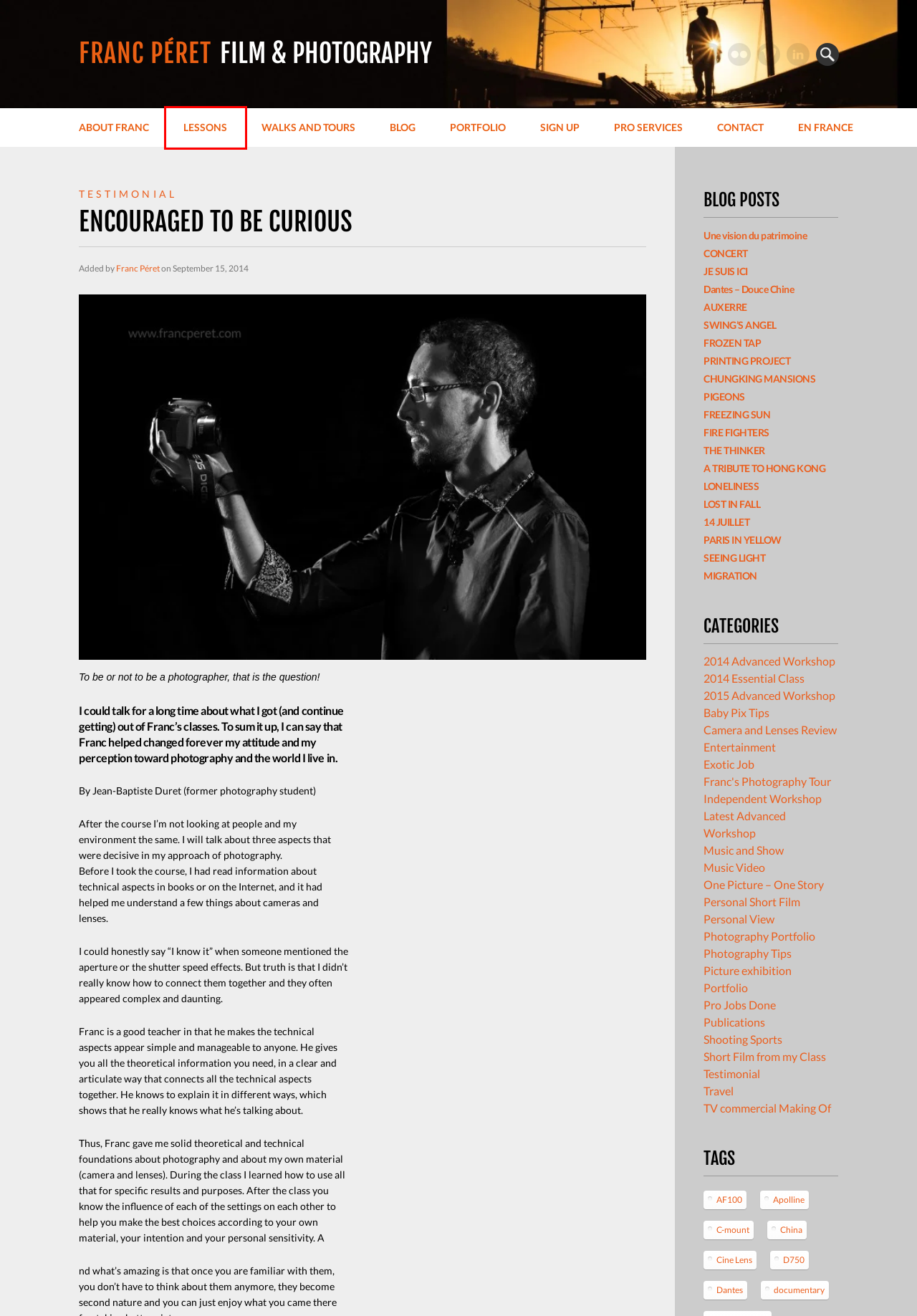Observe the screenshot of a webpage with a red bounding box around an element. Identify the webpage description that best fits the new page after the element inside the bounding box is clicked. The candidates are:
A. Shanghai Film & Photography Lessons by Franc Péret
B. Essential Photography Lessons
C. China | Franc Péret
D. documentary | Franc Péret
E. Blog | Franc Péret
F. Exotic Job | Franc Péret
G. MIGRATION
H. Shooting Sports | Franc Péret

B